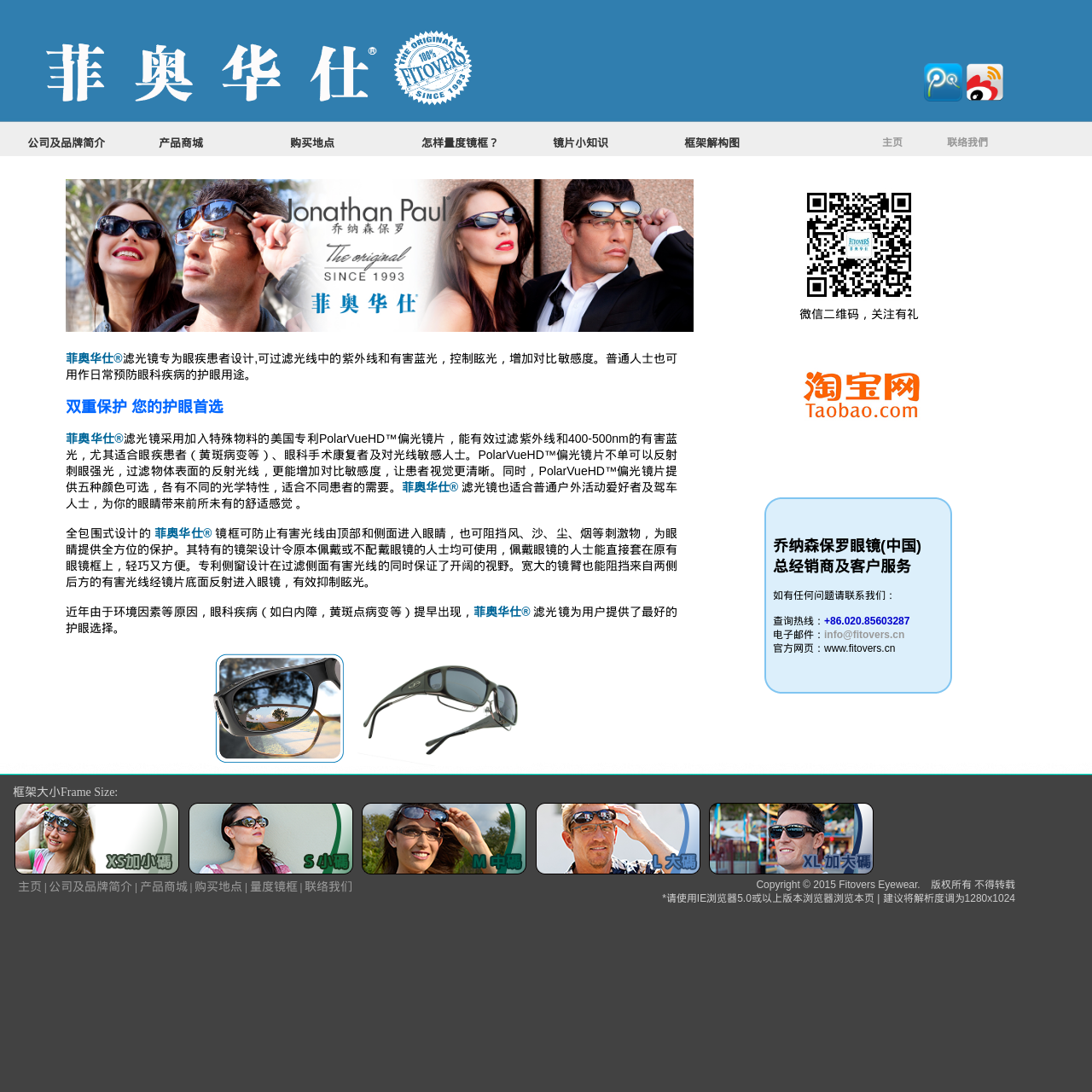What is the brand name of the eyewear?
Please use the visual content to give a single word or phrase answer.

菲奥华仕